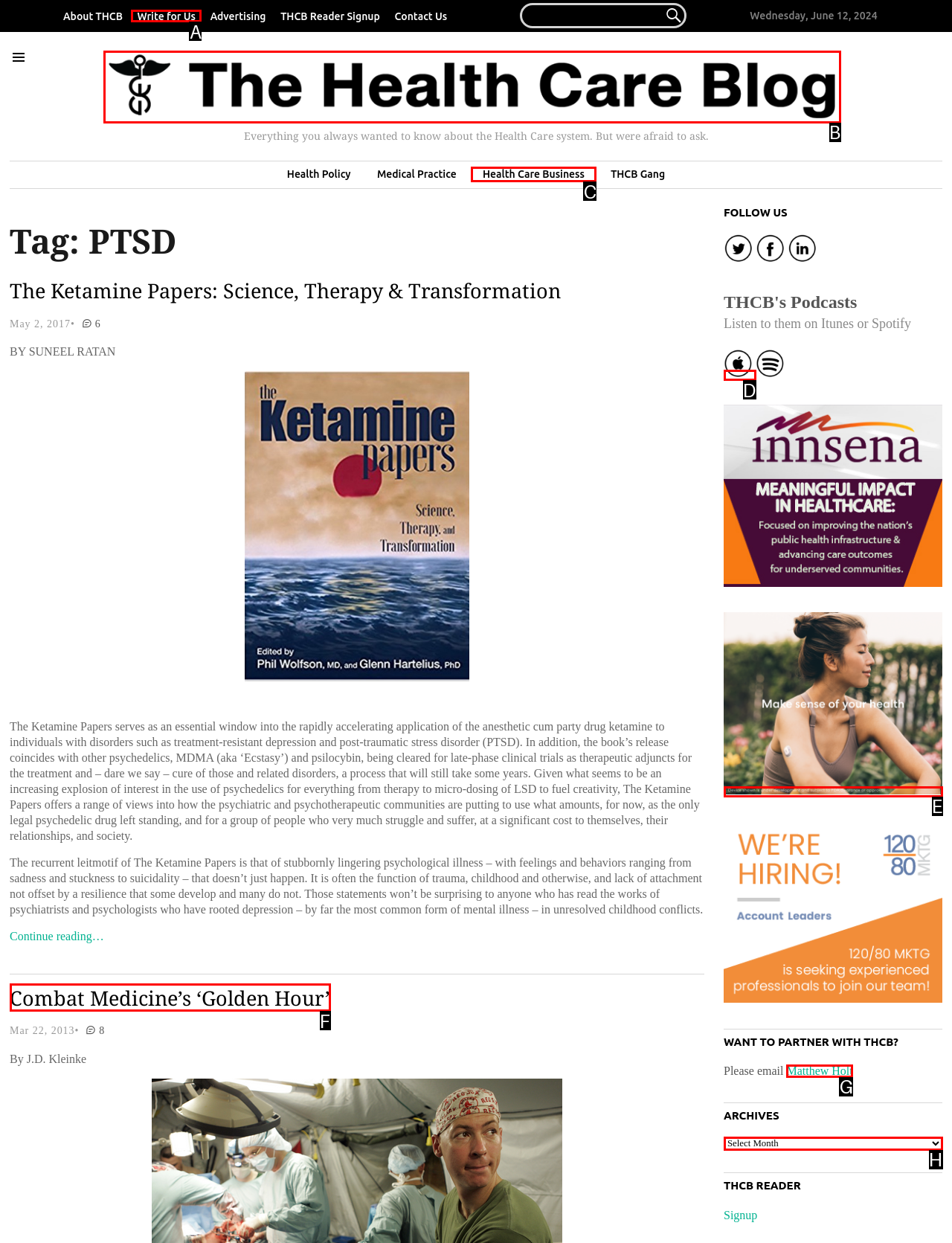Select the UI element that should be clicked to execute the following task: Click on the 'Home' link
Provide the letter of the correct choice from the given options.

B